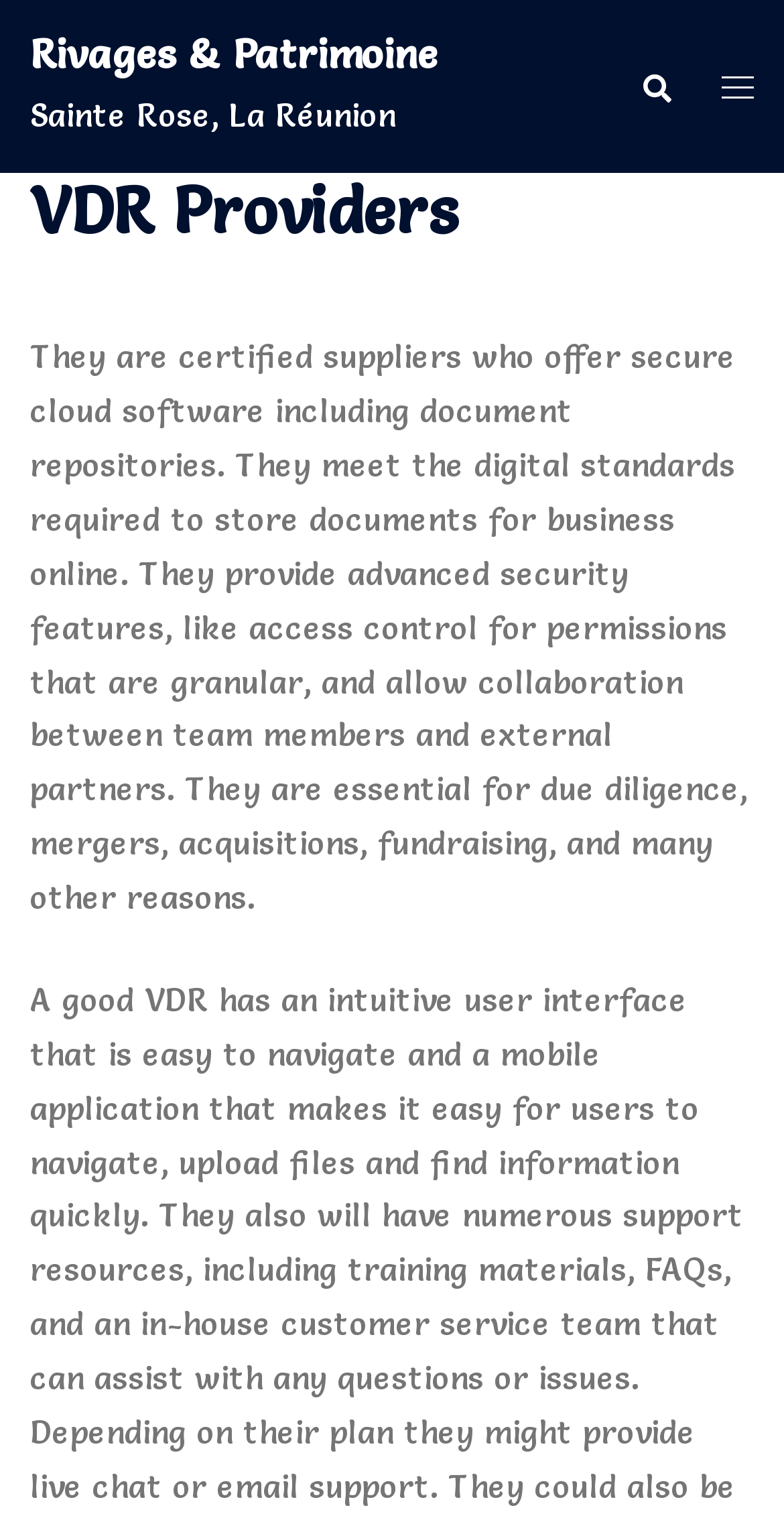Find the bounding box coordinates for the UI element whose description is: "Ouvrir/fermer le menu". The coordinates should be four float numbers between 0 and 1, in the format [left, top, right, bottom].

[0.921, 0.039, 0.962, 0.075]